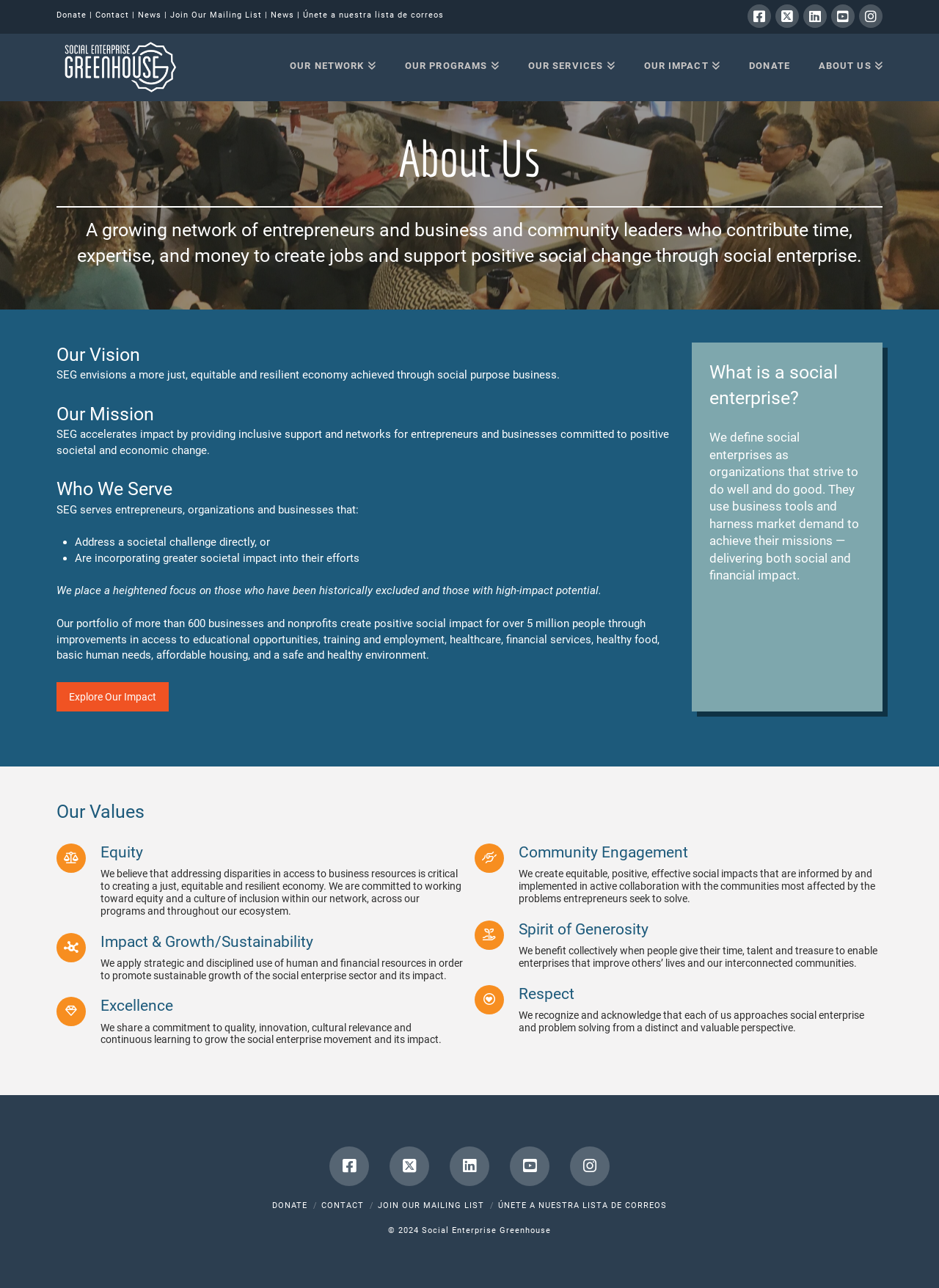Determine the bounding box coordinates of the target area to click to execute the following instruction: "Explore Our Impact."

[0.06, 0.529, 0.179, 0.552]